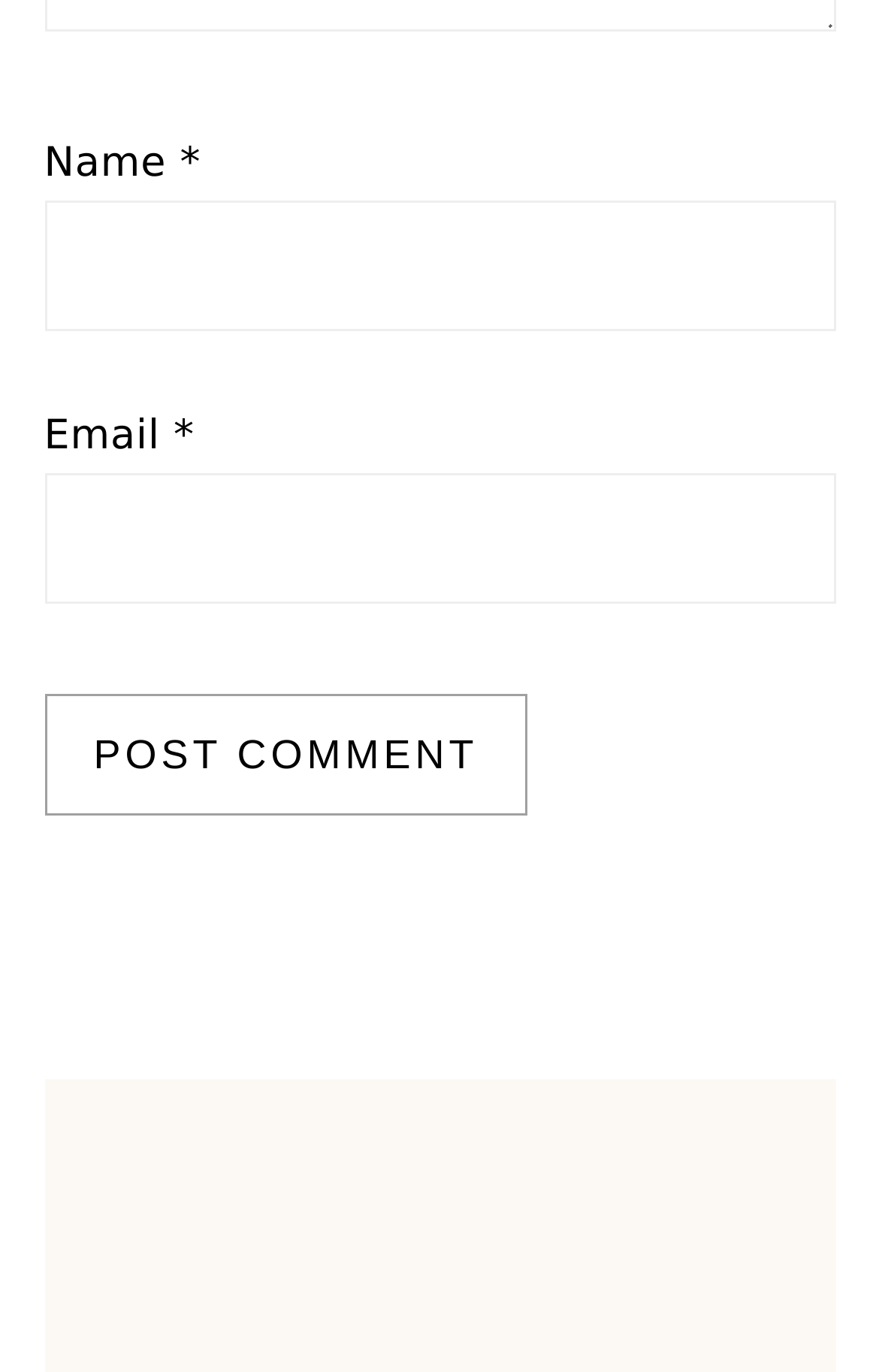Provide the bounding box coordinates in the format (top-left x, top-left y, bottom-right x, bottom-right y). All values are floating point numbers between 0 and 1. Determine the bounding box coordinate of the UI element described as: Sign up

[0.384, 0.649, 0.616, 0.683]